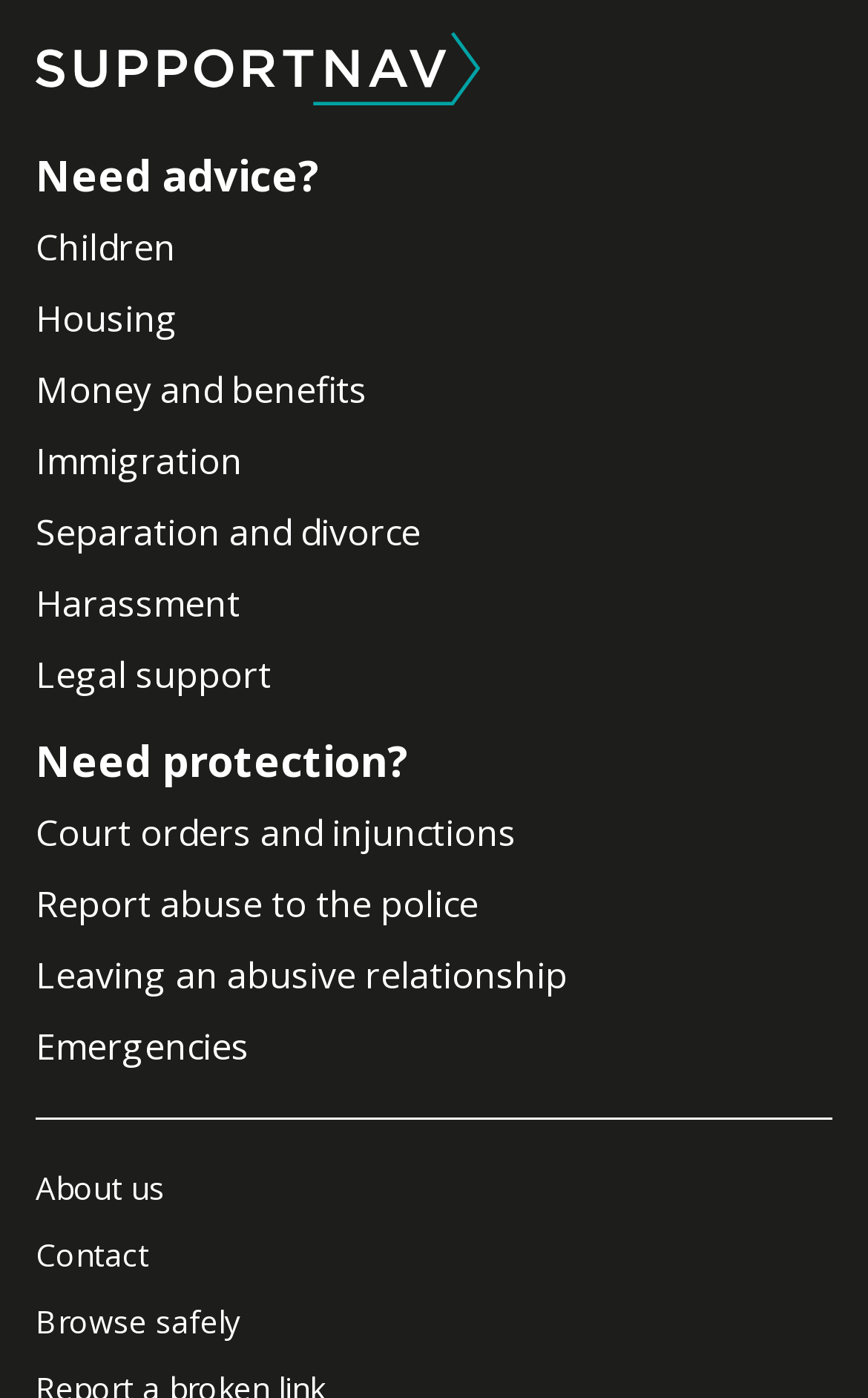Can you specify the bounding box coordinates for the region that should be clicked to fulfill this instruction: "Browse safely".

[0.041, 0.93, 0.277, 0.96]